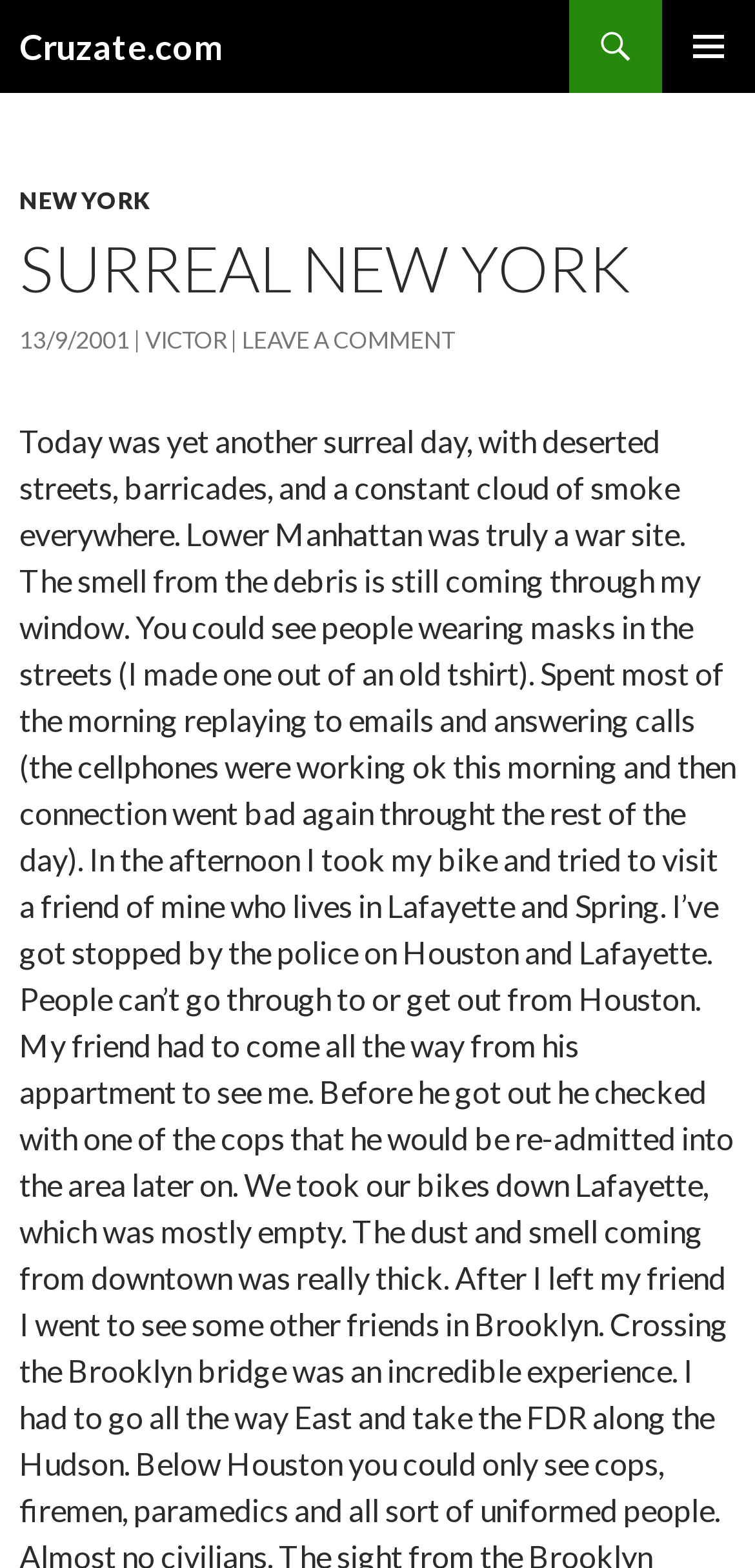Write a detailed summary of the webpage, including text, images, and layout.

The webpage is about a personal experience in New York, specifically on September 13, 2001. At the top left of the page, there is a heading "Cruzate.com" which is also a link. To the right of it, there is a button labeled "PRIMARY MENU". Below the top section, there is a link "SKIP TO CONTENT" on the top left.

The main content of the page is divided into a header section. The header has a heading "SURREAL NEW YORK" in the top left, which is the title of the article. Below the title, there are three links: "NEW YORK" on the left, "13/9/2001" in the middle, and "VICTOR" on the right. The "13/9/2001" link also contains a time element. Further to the right, there is another link "LEAVE A COMMENT".

The overall structure of the page is simple, with a clear hierarchy of headings and links. The content is organized in a logical and easy-to-follow manner.